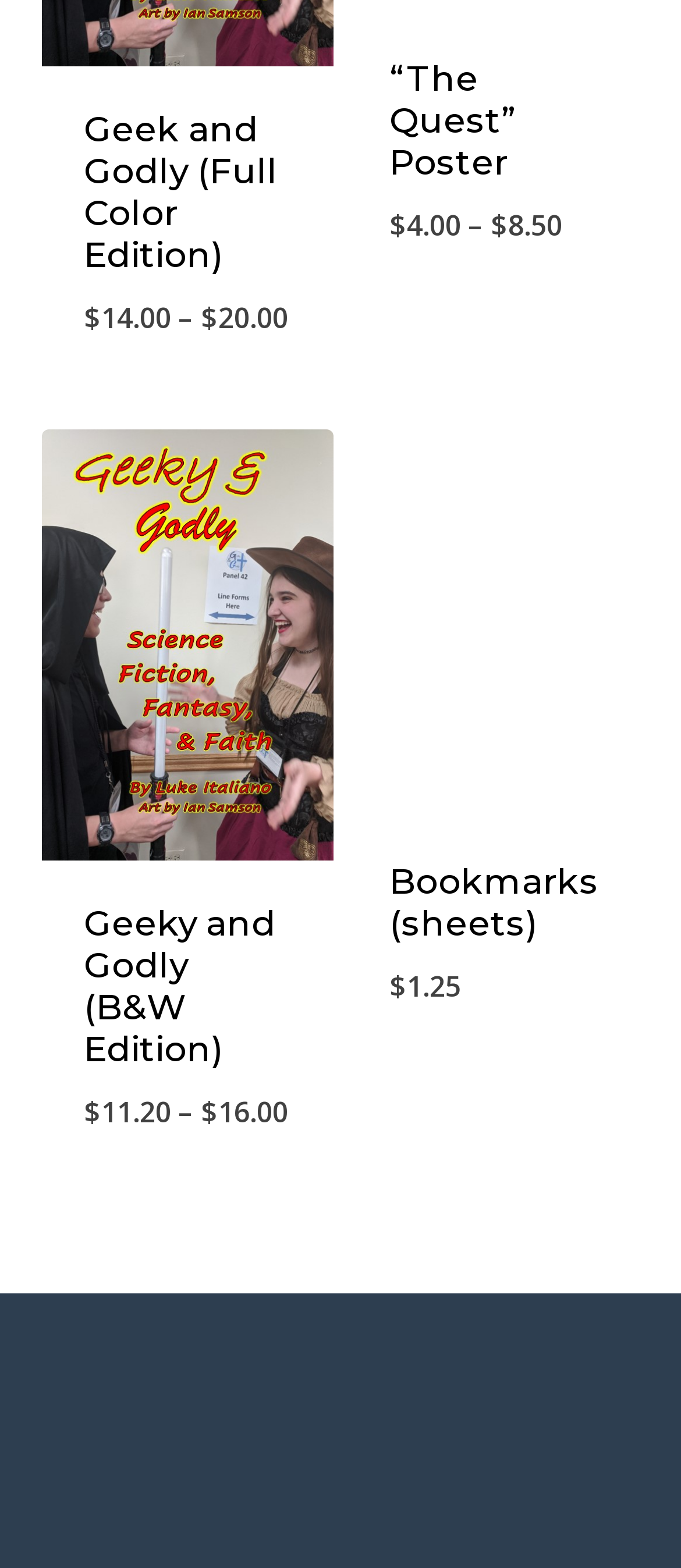What is the function of the link 'Add to cart: “Geek and Godly (Full Color Edition)”'?
Answer with a single word or phrase by referring to the visual content.

Add to cart